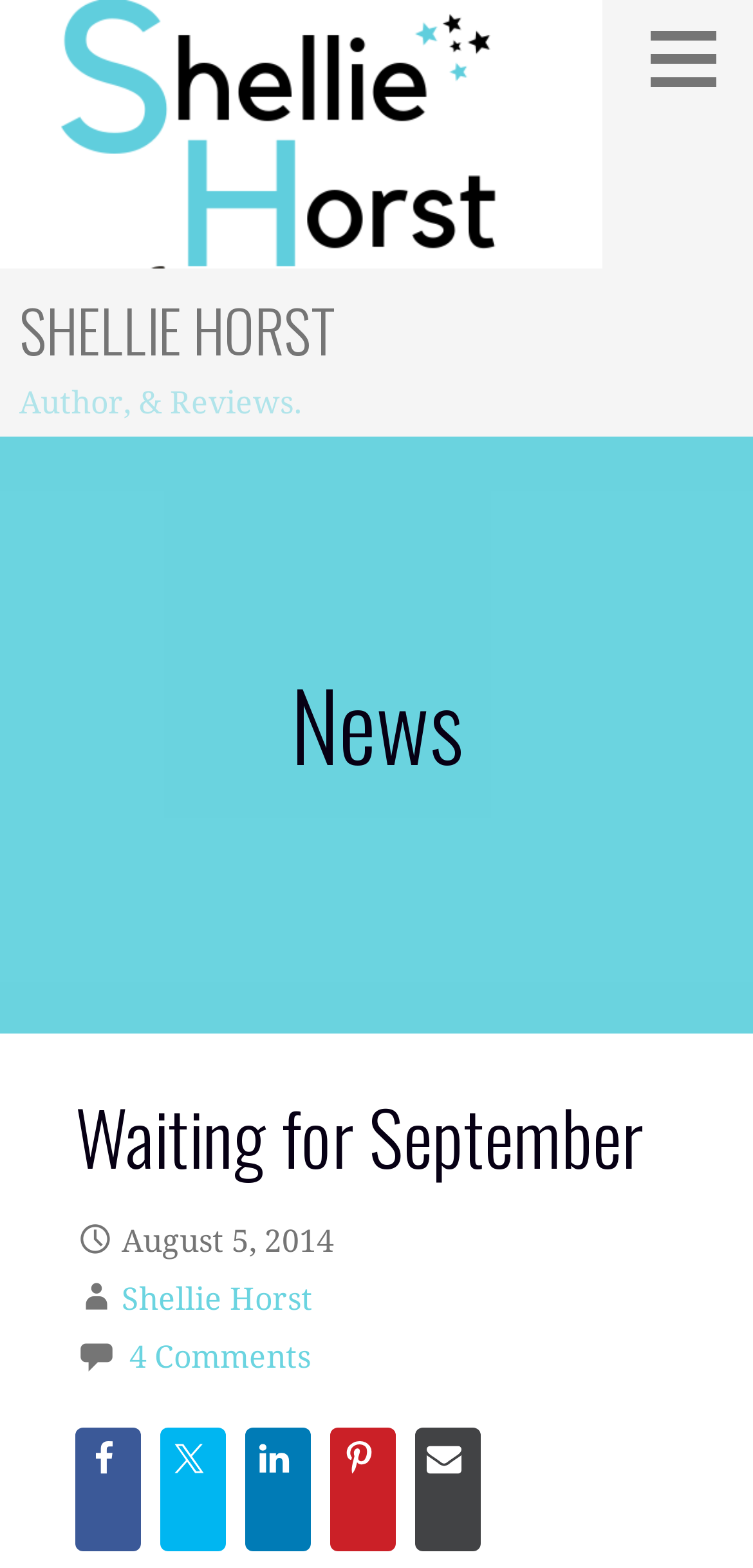Determine the bounding box coordinates of the region I should click to achieve the following instruction: "Leave a comment". Ensure the bounding box coordinates are four float numbers between 0 and 1, i.e., [left, top, right, bottom].

[0.172, 0.854, 0.413, 0.877]